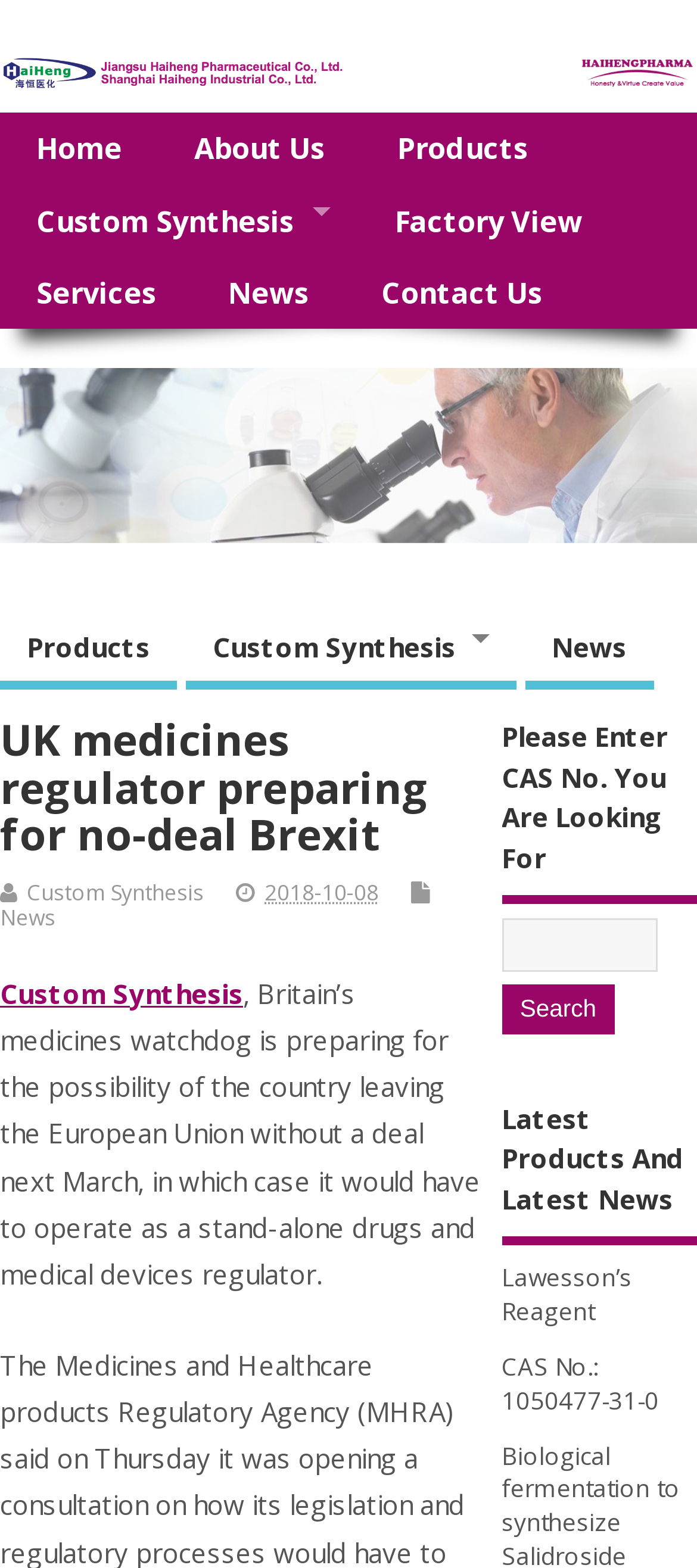Find the bounding box coordinates of the element you need to click on to perform this action: 'learn about custom synthesis'. The coordinates should be represented by four float values between 0 and 1, in the format [left, top, right, bottom].

[0.267, 0.392, 0.74, 0.44]